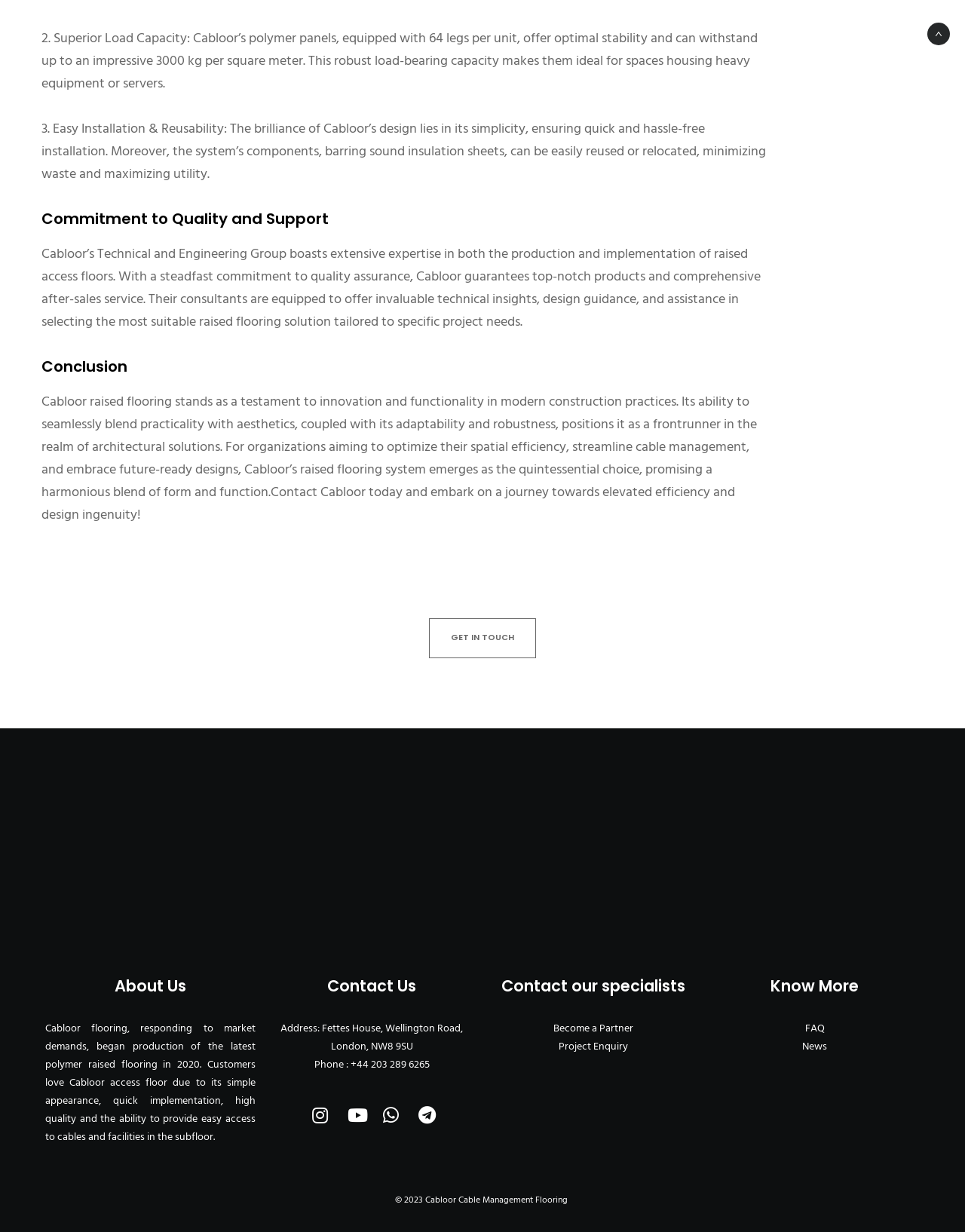Highlight the bounding box coordinates of the region I should click on to meet the following instruction: "Visit Instagram".

[0.321, 0.896, 0.34, 0.911]